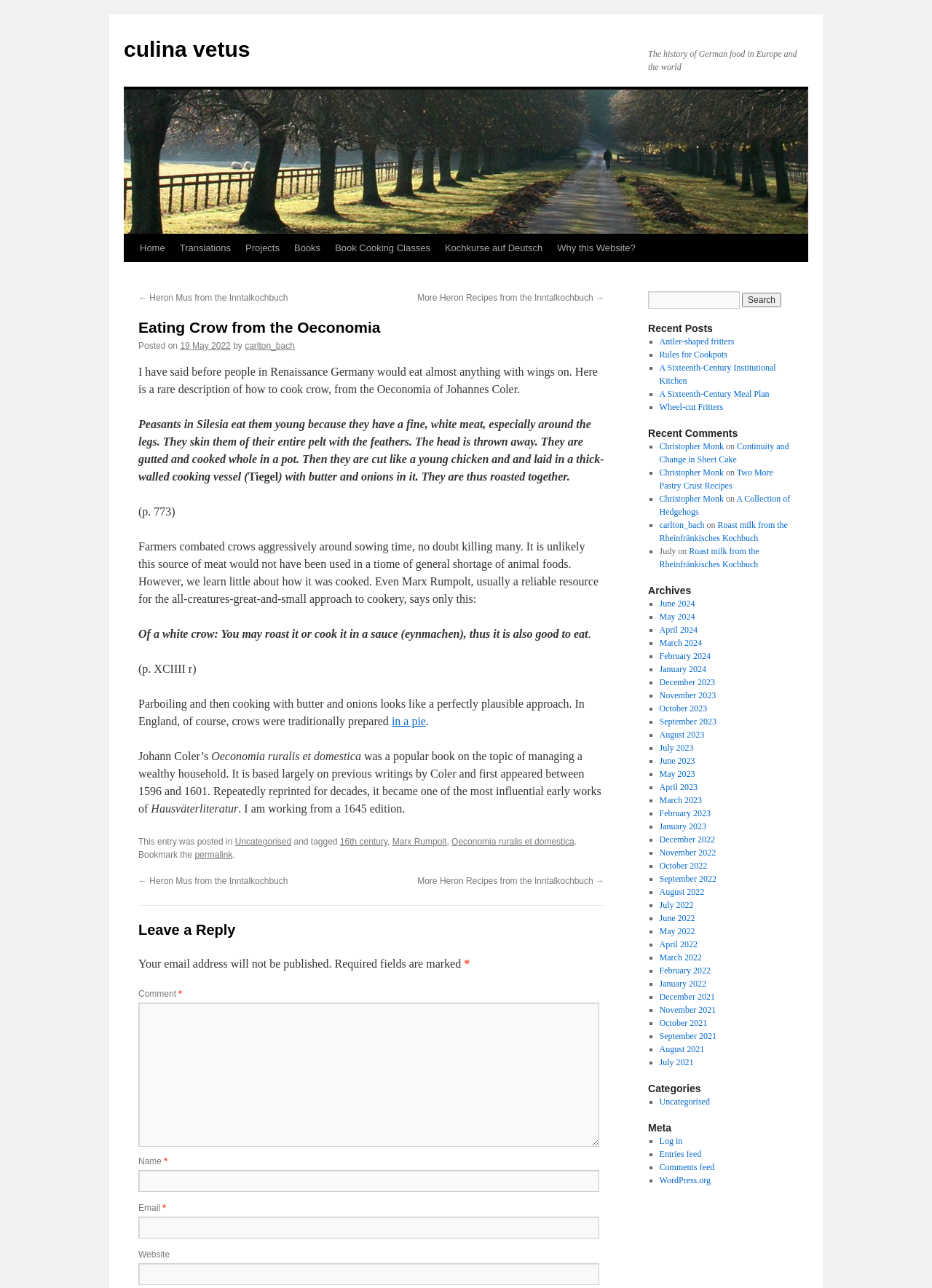Please locate the clickable area by providing the bounding box coordinates to follow this instruction: "Leave a comment".

[0.148, 0.779, 0.643, 0.891]